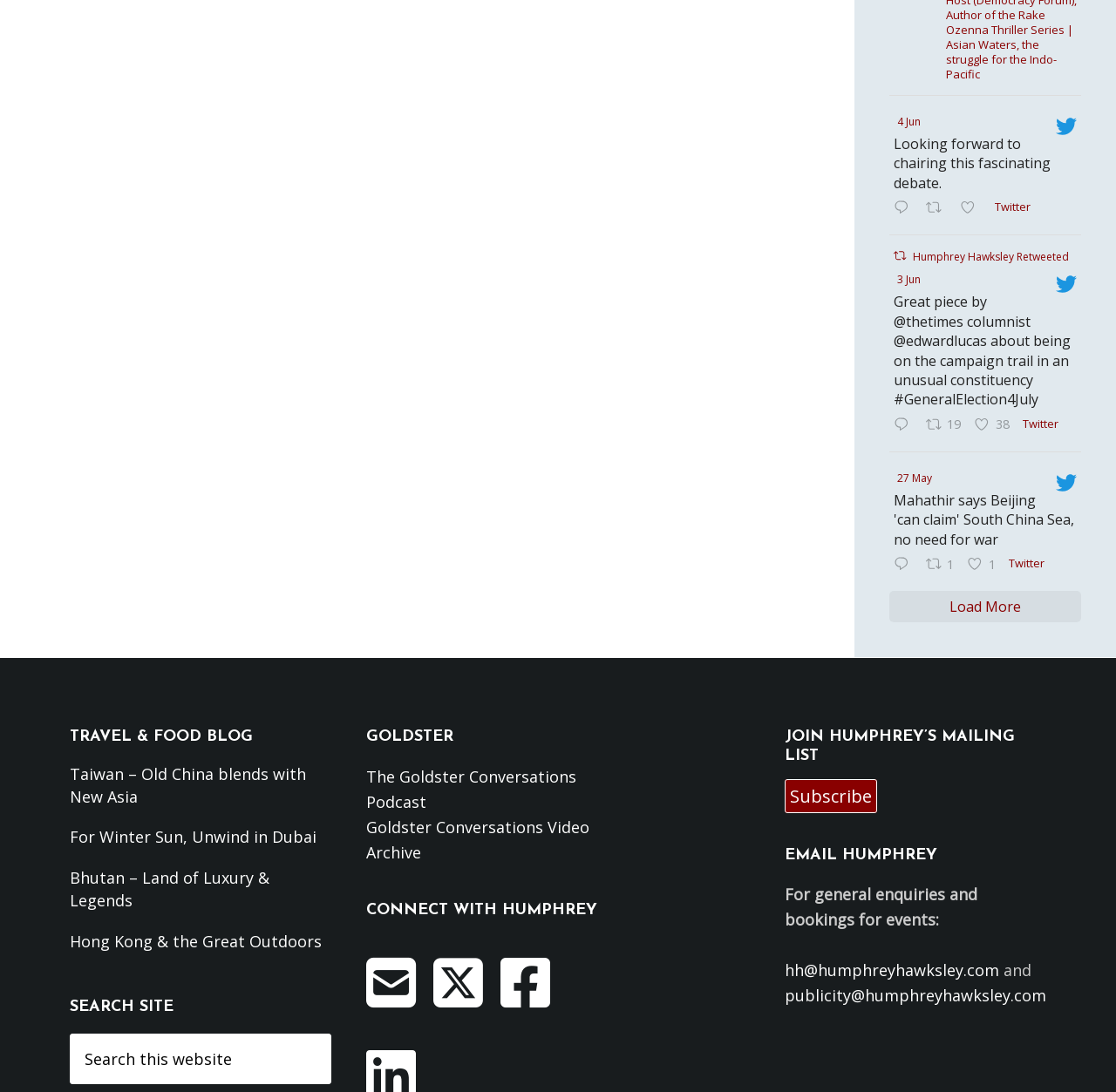How many social media links are there in the 'CONNECT WITH HUMPHREY' section?
Can you offer a detailed and complete answer to this question?

I counted the social media links in the 'CONNECT WITH HUMPHREY' section and found three links with icons.